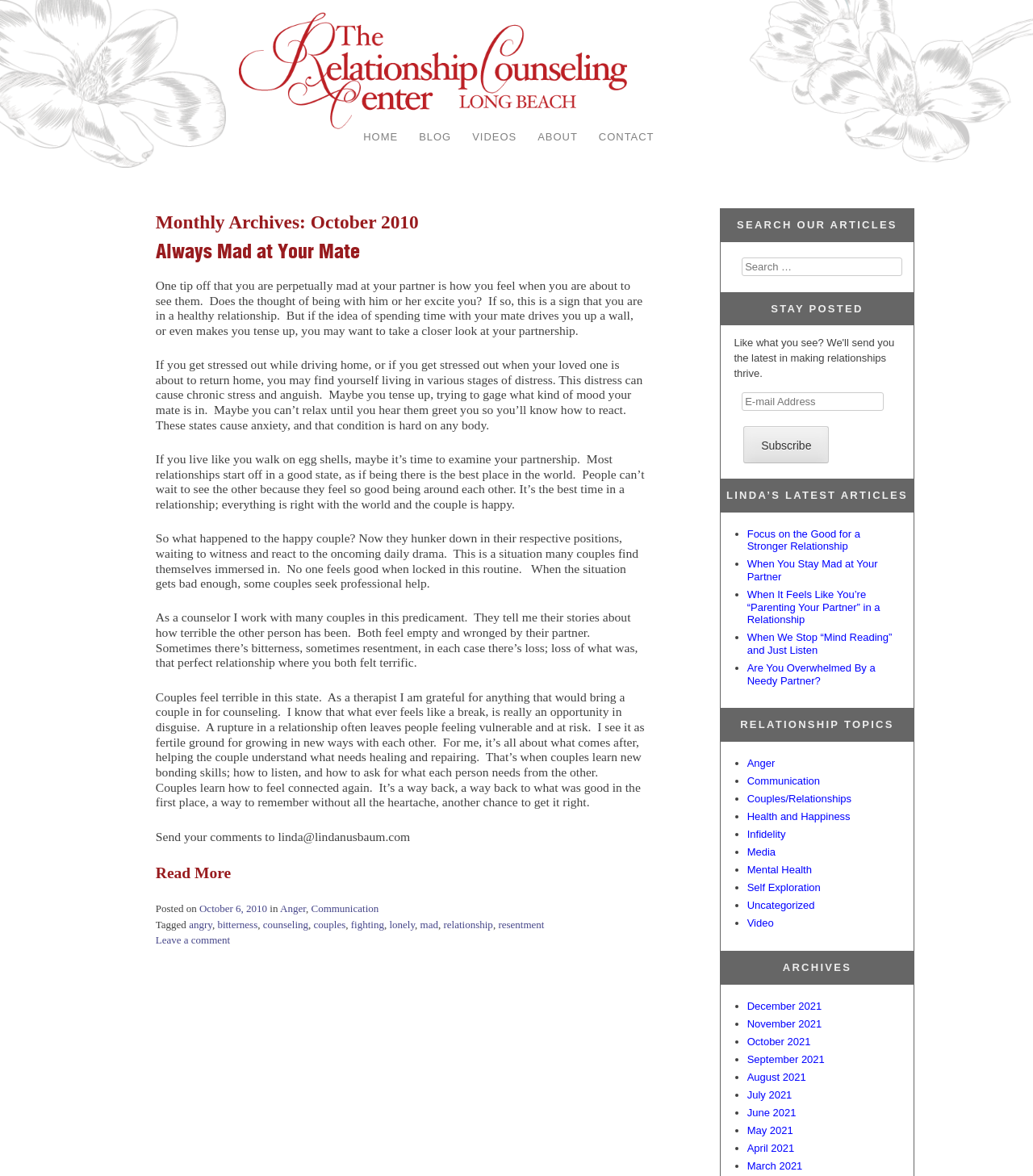Detail the features and information presented on the webpage.

This webpage is about the Relationship Counseling Center of Long Beach, with a focus on the month of October 2010. At the top, there is a navigation menu with links to different sections of the website, including "HOME", "BLOG", "VIDEOS", "ABOUT", and "CONTACT". Below the navigation menu, there is a main content area with a heading that reads "Monthly Archives: October 2010".

The main content area is divided into two columns. The left column contains a blog post titled "Always Mad at Your Mate", which discusses the signs of a troubled relationship and the importance of seeking professional help. The post is written in a conversational tone and includes several paragraphs of text. There are also links to read more and to send comments to the author.

The right column contains several sections, including a search bar, a subscription form to stay posted, and a list of the author's latest articles. There are also several links to related topics, such as anger, communication, and couples/relationships.

At the bottom of the page, there is a footer section with links to different categories, including "Anger", "Communication", "Couples/Relationships", and "Health and Happiness". There is also a link to leave a comment and a time stamp indicating when the post was published.

Overall, the webpage has a clean and organized layout, with a focus on providing helpful information and resources for individuals seeking relationship counseling.